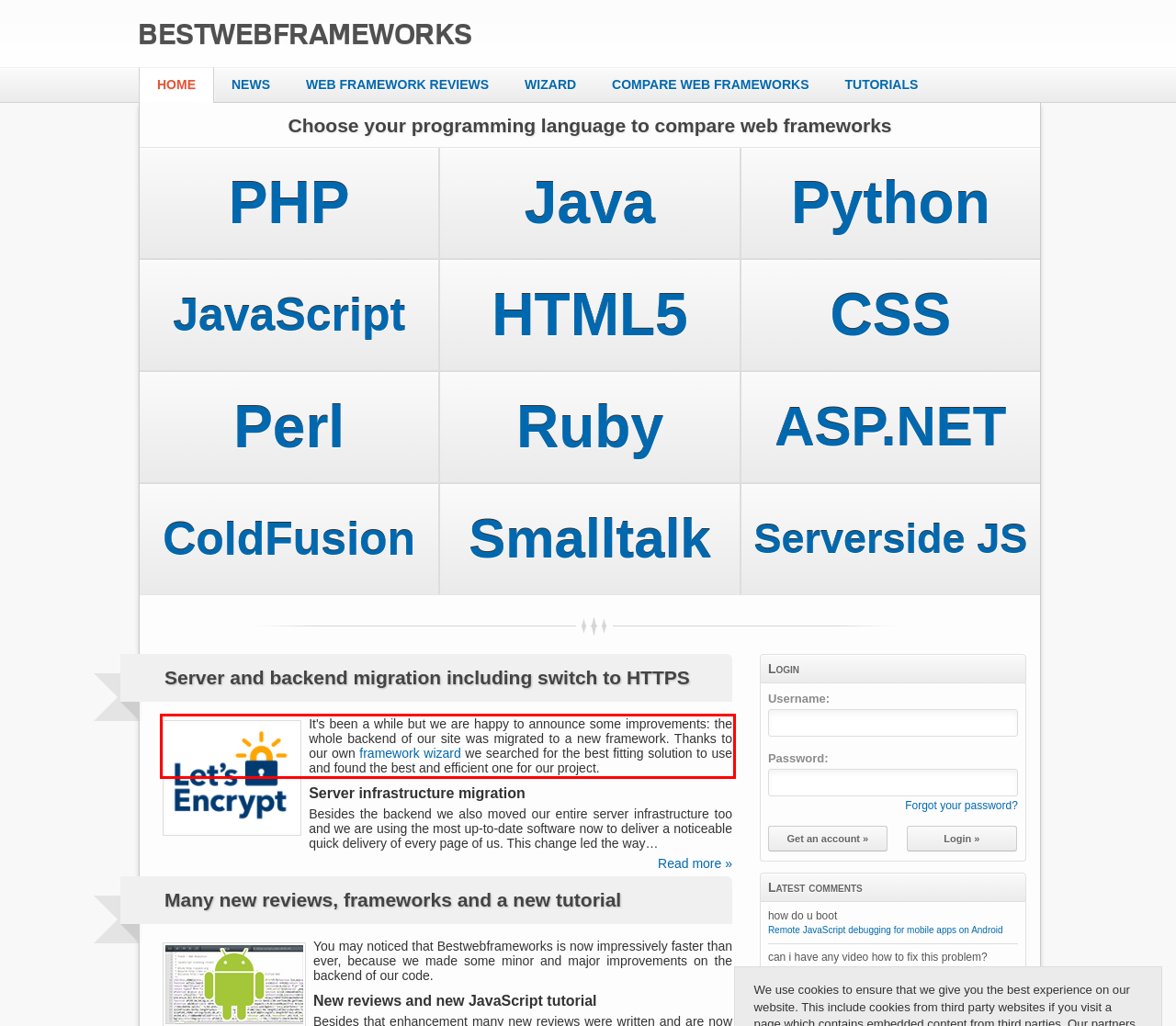You are given a screenshot with a red rectangle. Identify and extract the text within this red bounding box using OCR.

It's been a while but we are happy to announce some improvements: the whole backend of our site was migrated to a new framework. Thanks to our own framework wizard we searched for the best fitting solution to use and found the best and efficient one for our project.